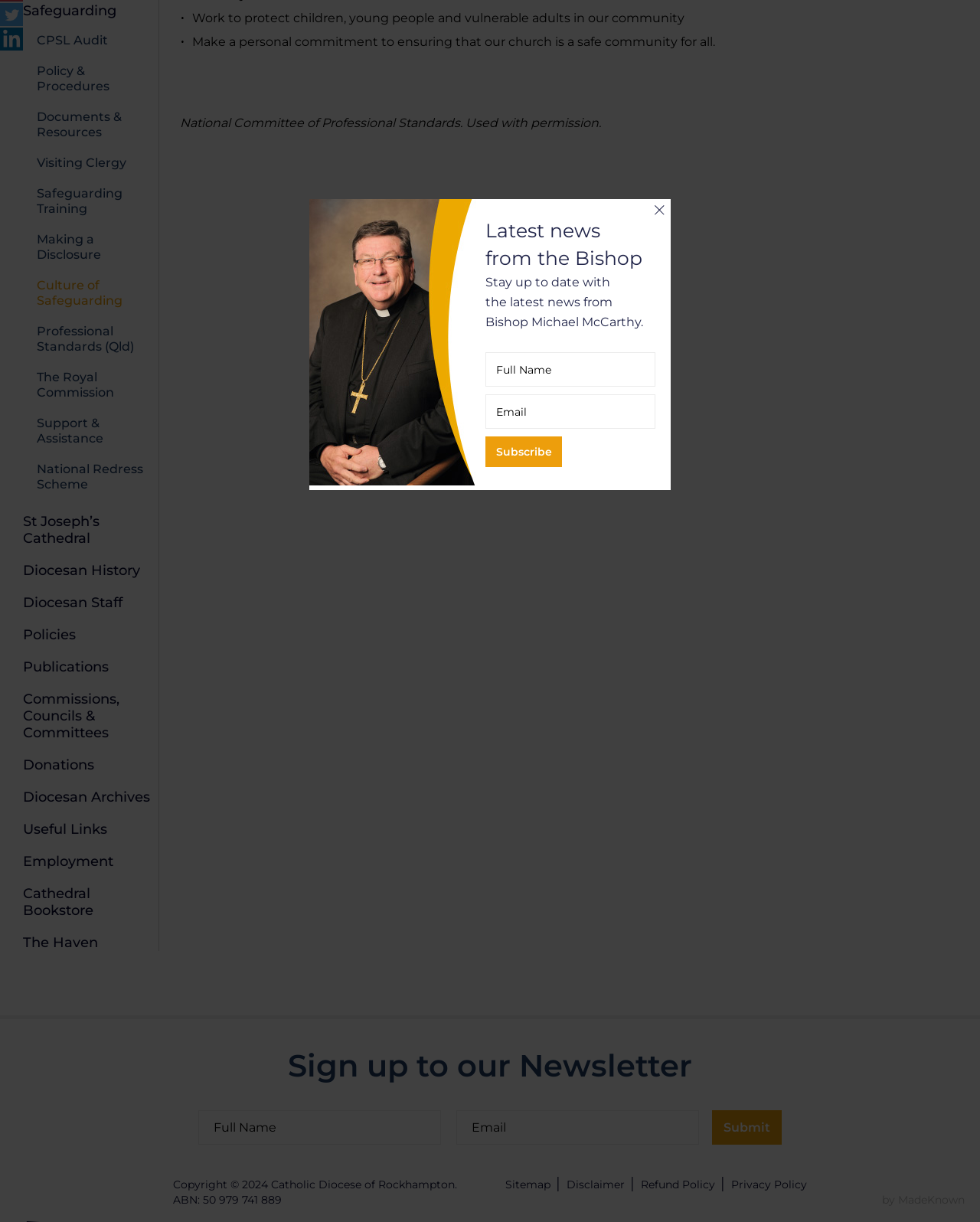Determine the bounding box for the UI element described here: "Write to us".

None